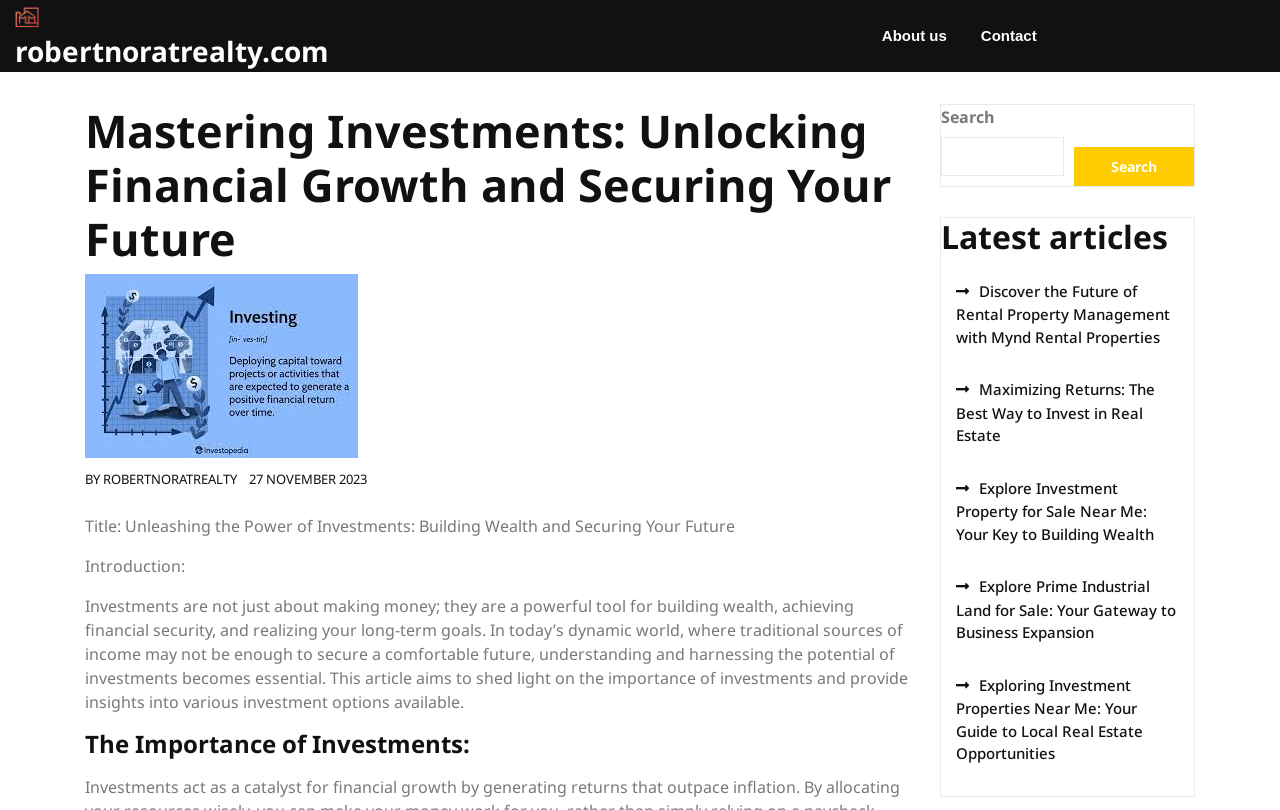What is the website's domain name?
Using the information from the image, answer the question thoroughly.

I found the website's domain name by looking at the link element with the text 'robertnoratrealty.com' at the top of the webpage, which is likely the website's logo or header.